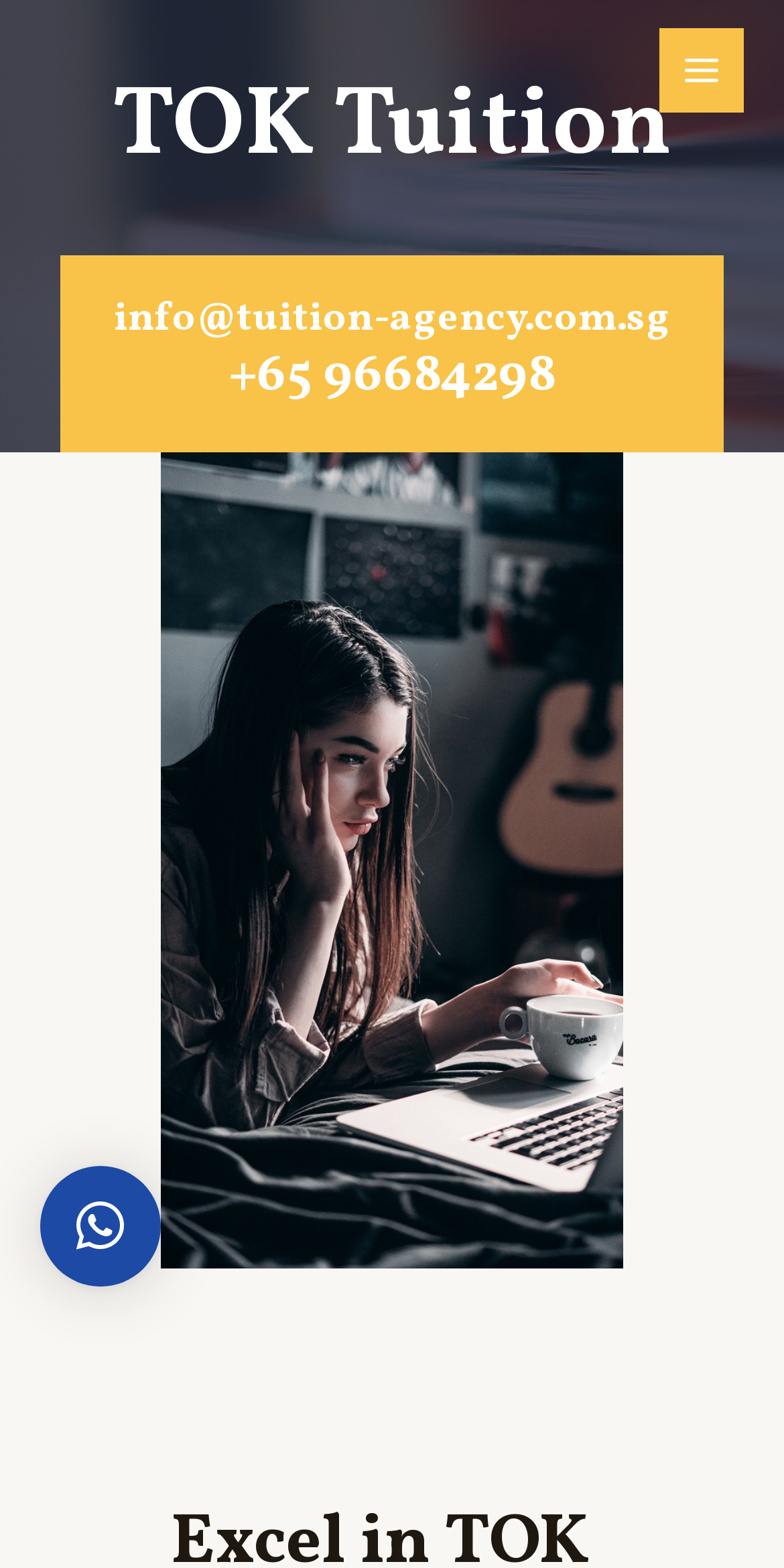Is there an image on the webpage with text 'Best TOK Tuition'?
Look at the image and respond with a one-word or short-phrase answer.

Yes